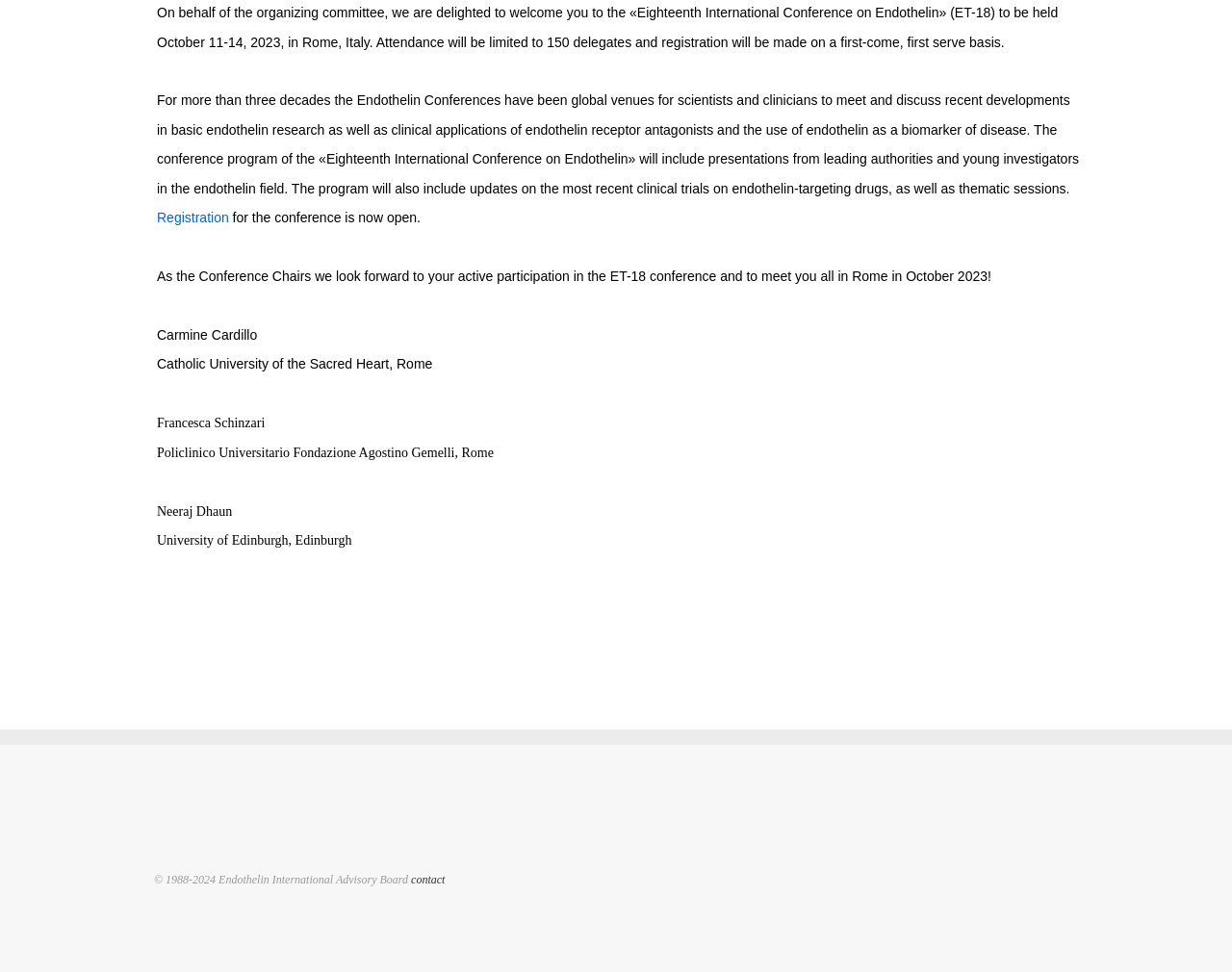Who are the conference chairs?
Relying on the image, give a concise answer in one word or a brief phrase.

Carmine Cardillo, Francesca Schinzari, Neeraj Dhaun